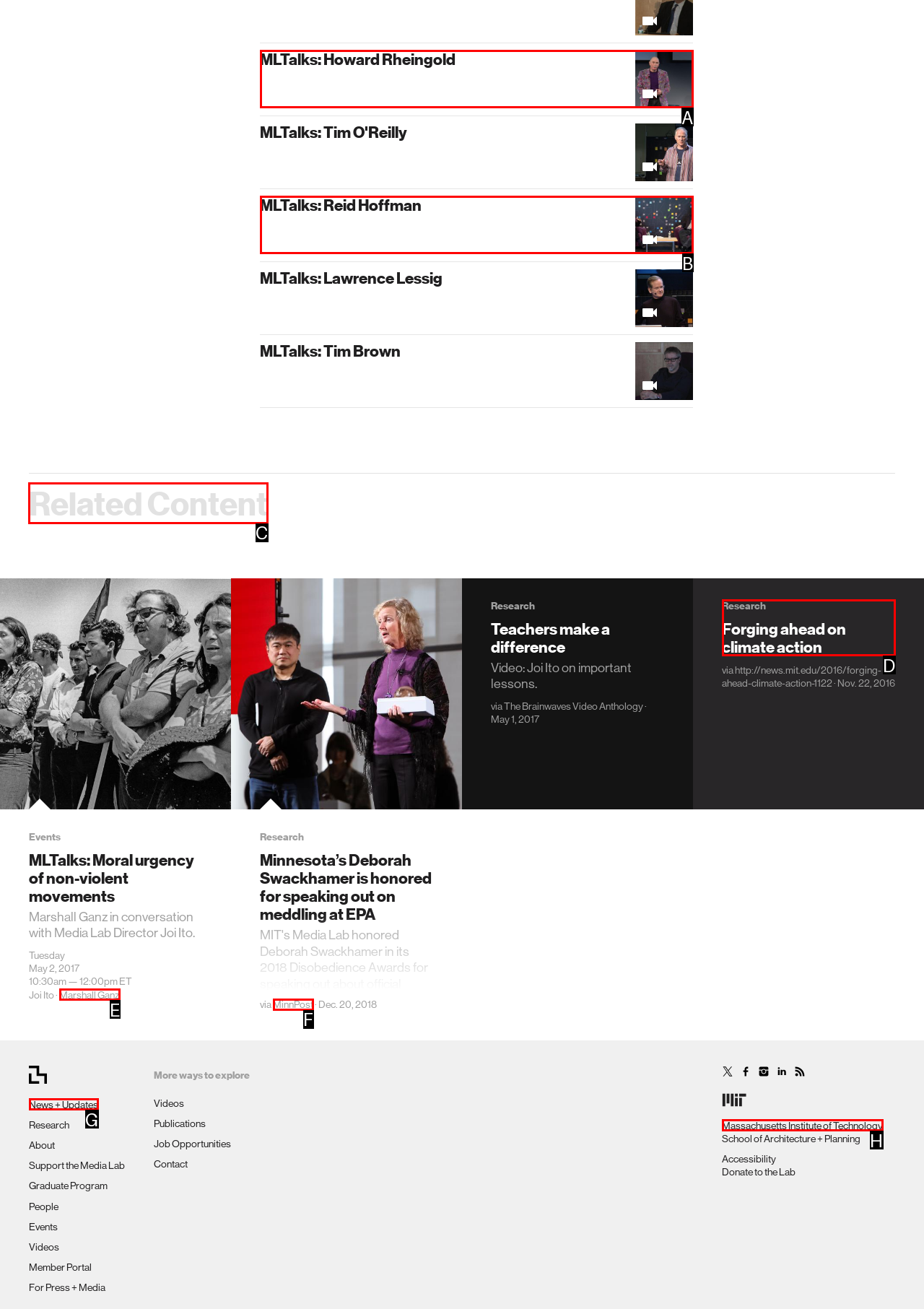Tell me the letter of the correct UI element to click for this instruction: View related content. Answer with the letter only.

C